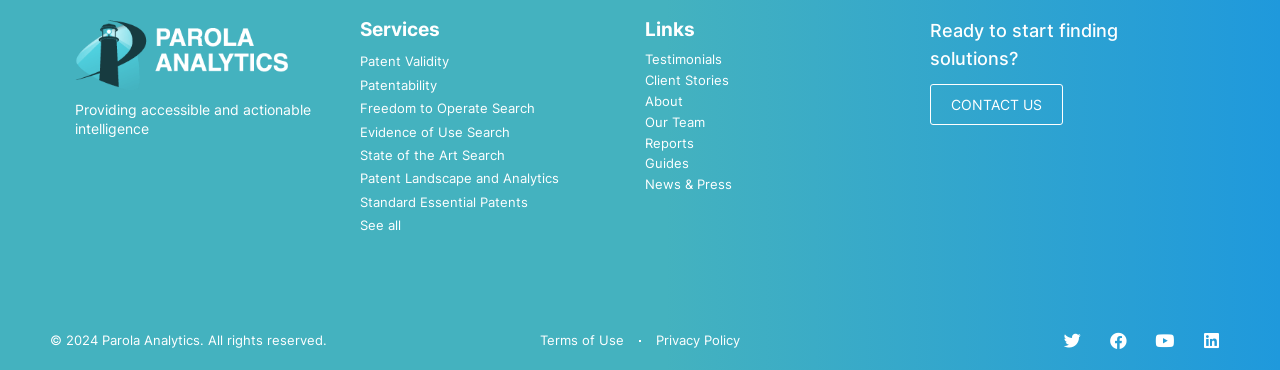Can you find the bounding box coordinates of the area I should click to execute the following instruction: "Contact us"?

[0.727, 0.227, 0.83, 0.338]